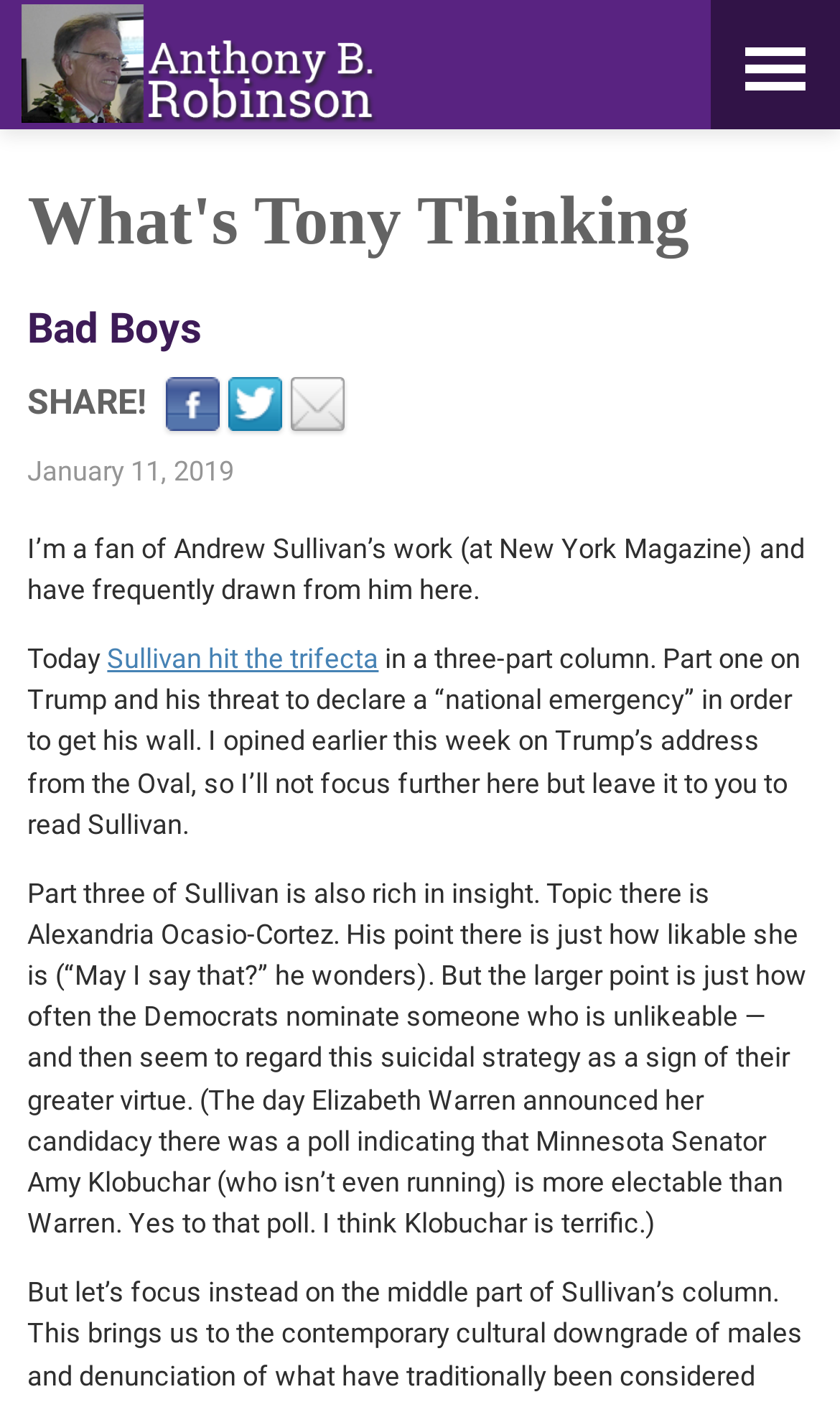Give an in-depth explanation of the webpage layout and content.

The webpage appears to be a blog post or article with a focus on discussing Andrew Sullivan's work. At the top, there is a link on the left side, followed by a heading "What's Tony Thinking" and another heading "Bad Boys" on the same line, slightly to the right. Below these headings, there is a "SHARE!" button, accompanied by three social media links to the right. The date "January 11, 2019" is displayed below the "SHARE!" button.

The main content of the webpage is a block of text that starts with the sentence "I’m a fan of Andrew Sullivan’s work (at New York Magazine) and have frequently drawn from him here." This text is divided into three paragraphs. The first paragraph discusses Andrew Sullivan's column, specifically Part one, which is about Trump and his threat to declare a national emergency. The second paragraph is a brief sentence that serves as a transition to the next topic. The third paragraph discusses Part three of Sullivan's column, which focuses on Alexandria Ocasio-Cortez and the Democrats' tendency to nominate unlikeable candidates.

Throughout the text, there are no images, but there is a link in the middle of the second paragraph that reads "Sullivan hit the trifecta". The overall structure of the webpage is simple, with a clear hierarchy of headings, text, and links.